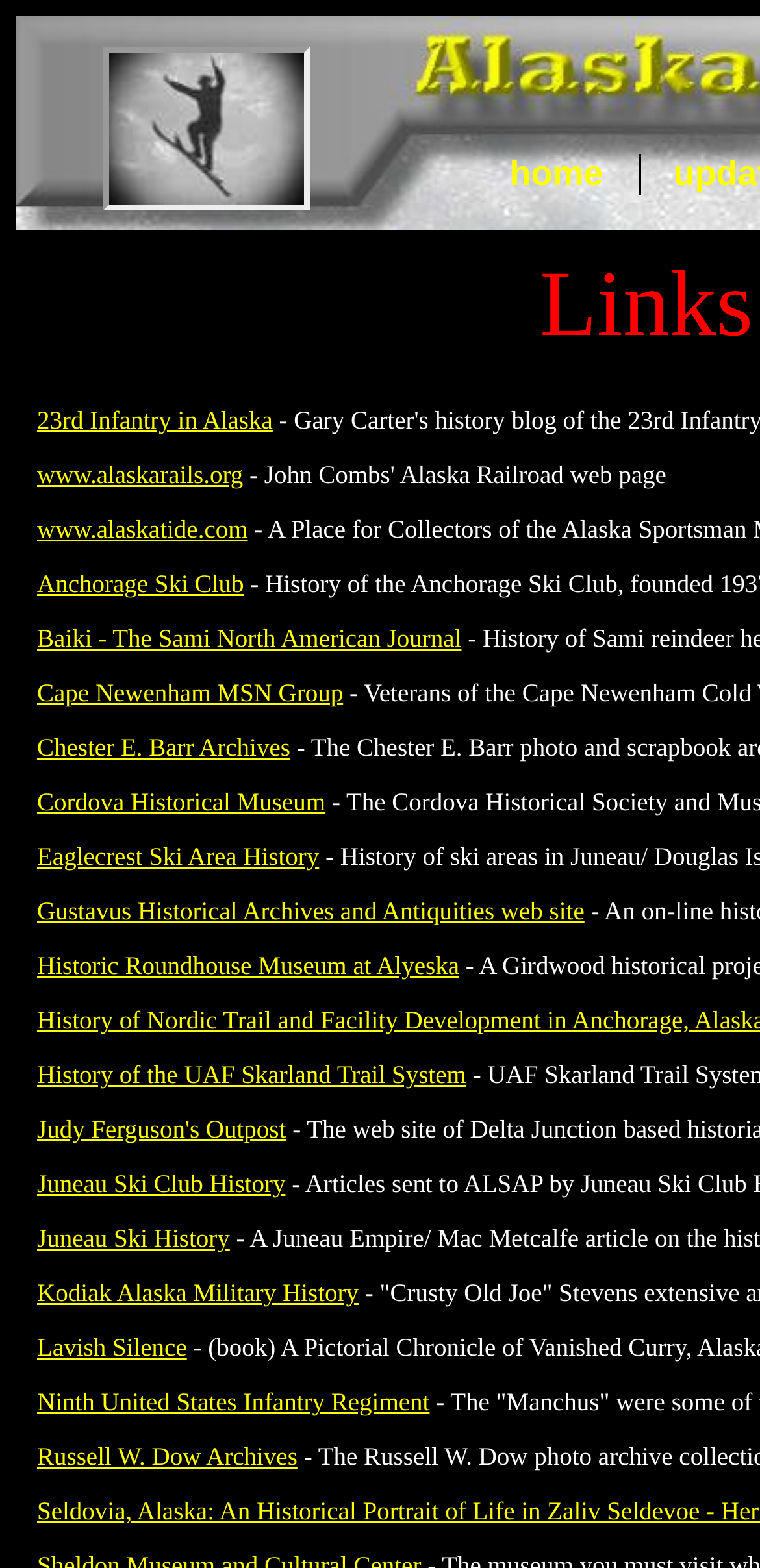Locate the bounding box coordinates of the element I should click to achieve the following instruction: "View research project on NYC in the 40s".

None